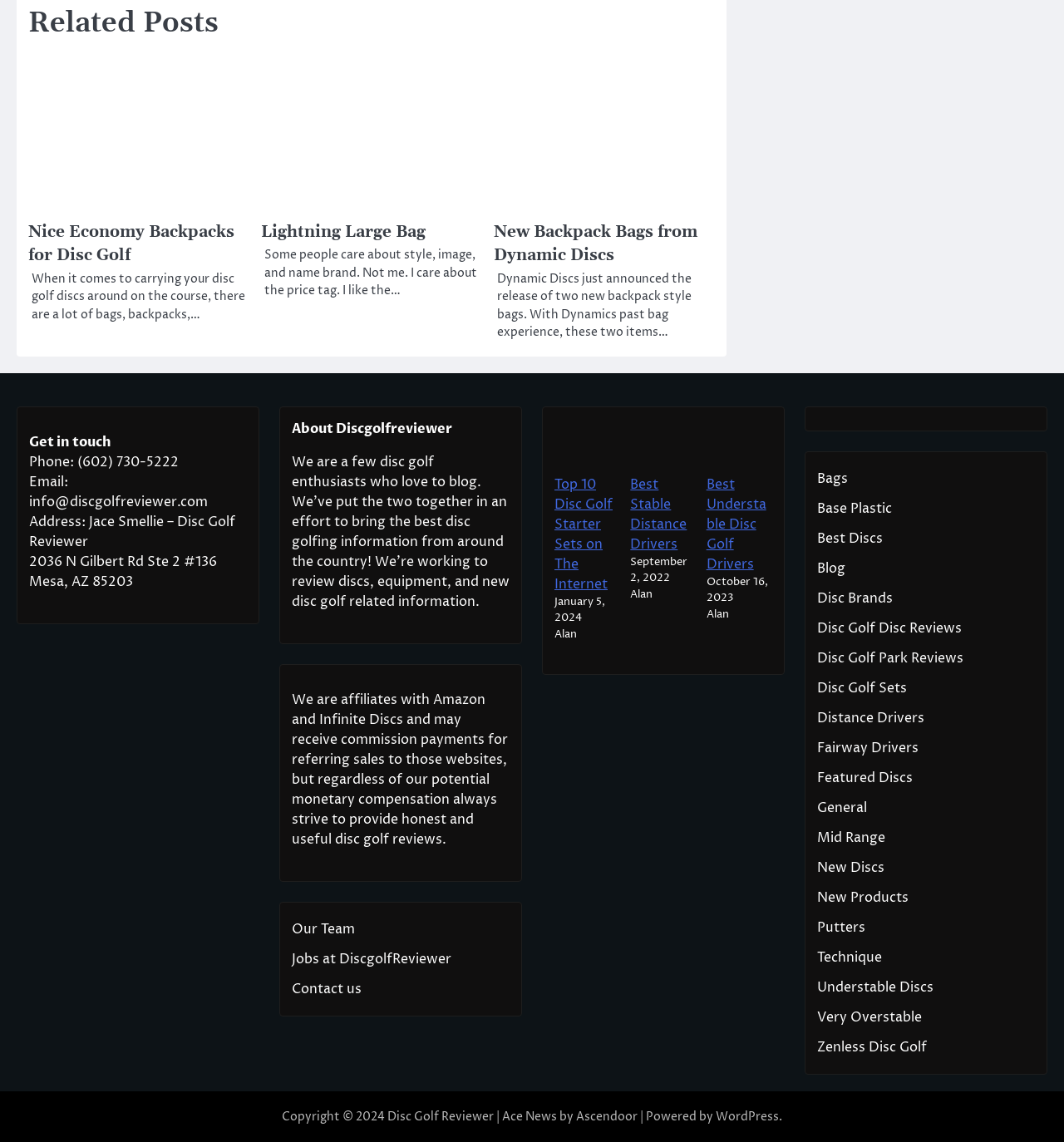Find the bounding box coordinates of the clickable area required to complete the following action: "Visit 'Bags'".

[0.768, 0.411, 0.797, 0.427]